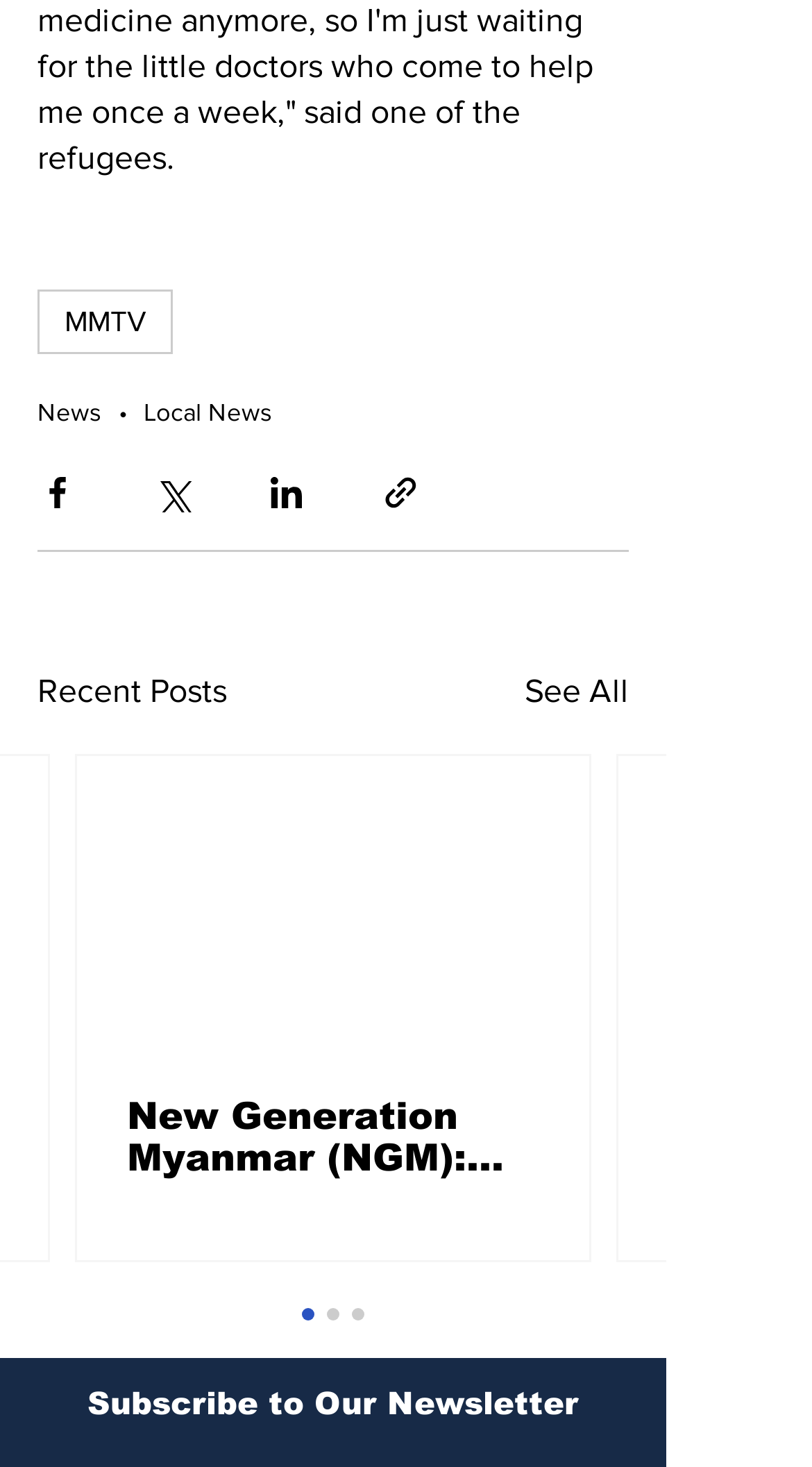Determine the bounding box coordinates for the element that should be clicked to follow this instruction: "Click on MMTV". The coordinates should be given as four float numbers between 0 and 1, in the format [left, top, right, bottom].

[0.046, 0.198, 0.213, 0.242]